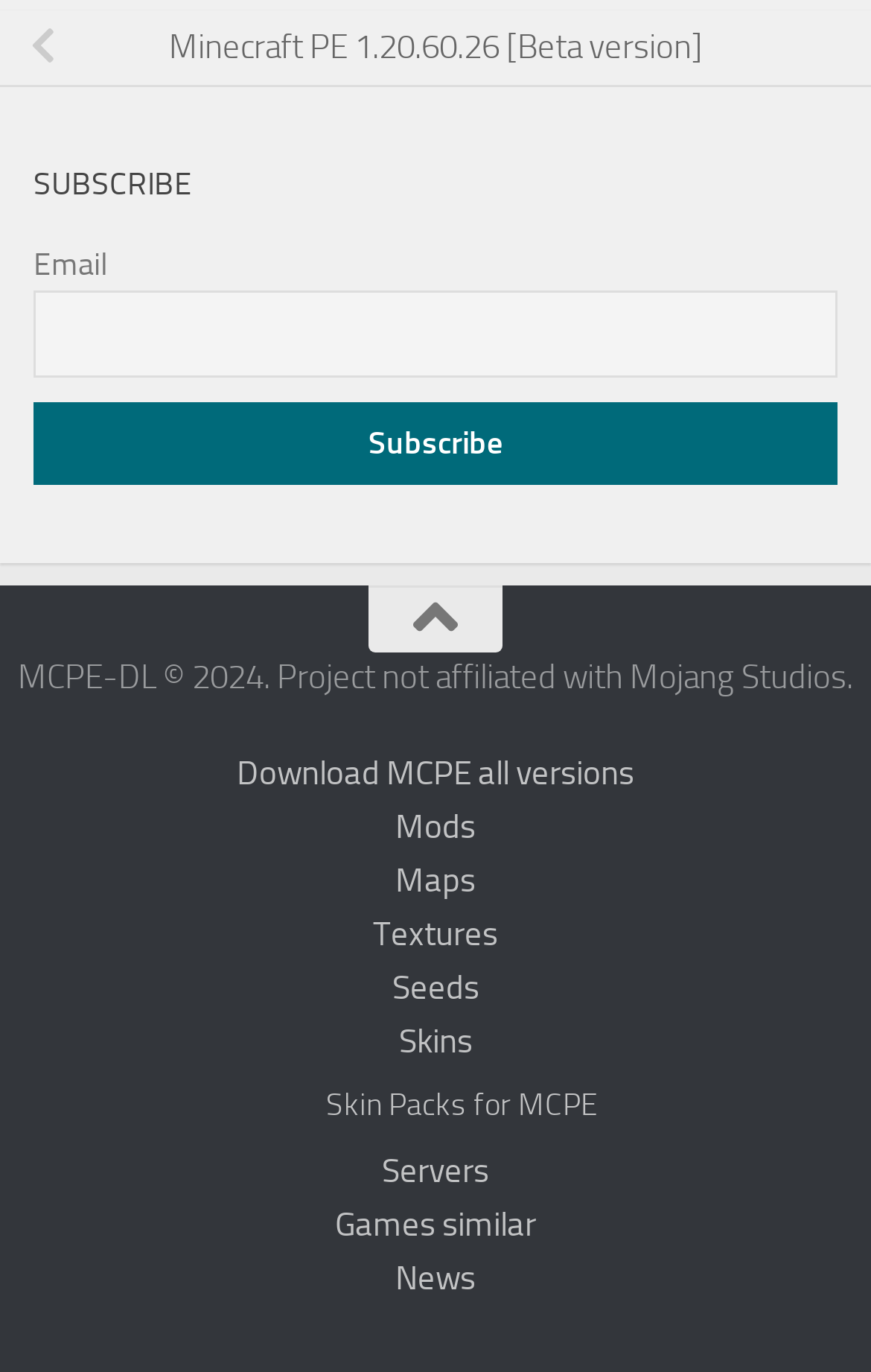Find the bounding box coordinates for the area that should be clicked to accomplish the instruction: "Check the website's news".

[0.0, 0.912, 1.0, 0.951]